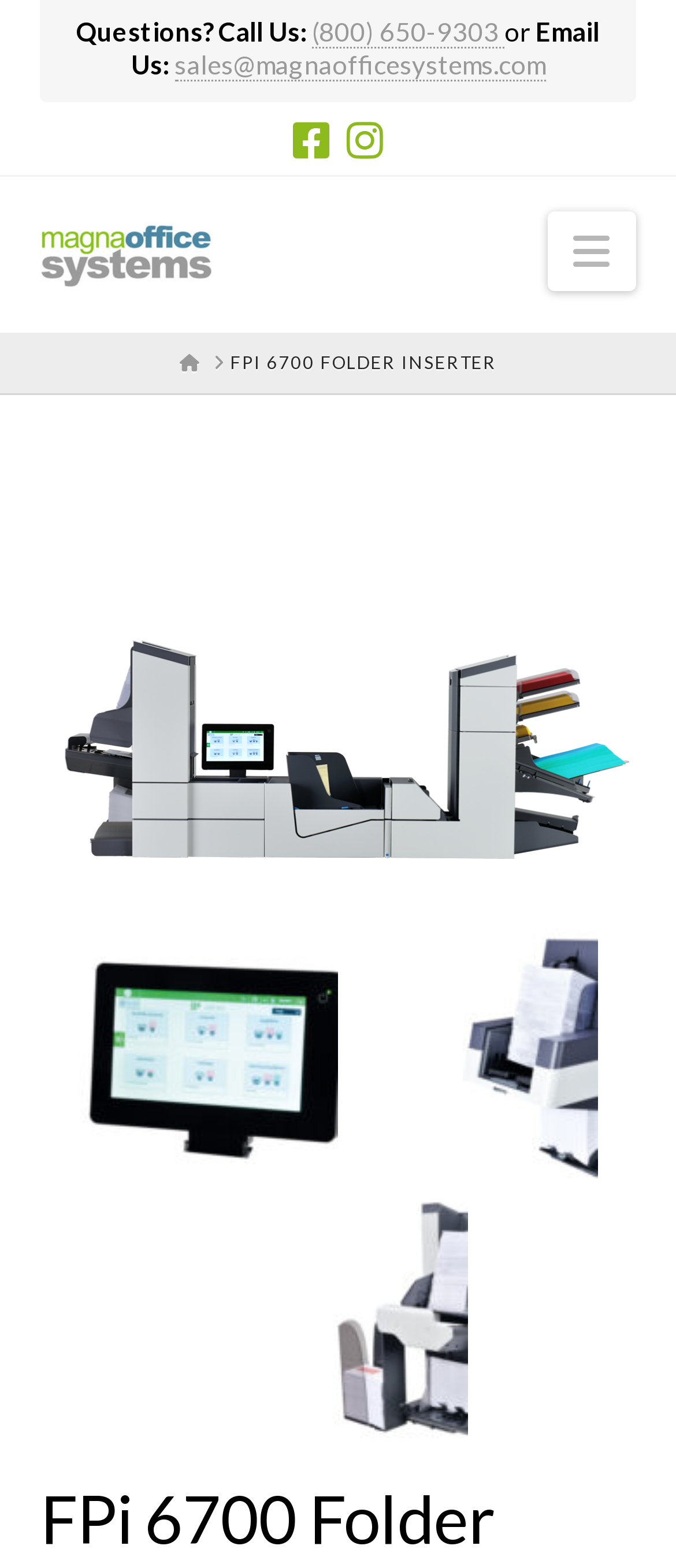Offer a thorough description of the webpage.

The webpage is about the FPi 6700 Folder Inserter, an enterprise series product. At the top left, there is a logo of Magna Office Systems, accompanied by a link to the company's website. Below the logo, there is a navigation button that, when expanded, reveals a breadcrumb navigation menu. The menu includes links to the home page and the current page, which is about the FPi 6700 Folder Inserter.

On the top right, there is a section with contact information, including a phone number, an email address, and links to Facebook and Instagram. The phone number and email address are accompanied by brief labels, "Questions? Call Us:" and "Email Us:", respectively.

The main content of the page is focused on the FPi 6700 Folder Inserter, with four images showcasing the product from different angles. The images are arranged in a staggered layout, with two images on top and two on the bottom. The top-left image is the largest, spanning almost the entire width of the page. The other images are smaller, with the bottom-right image being the smallest.

There is no prominent header or title on the page, but the product name "FPi 6700 Folder Inserter" is mentioned in the breadcrumb navigation menu. Overall, the page appears to be a product page, providing information and images about the FPi 6700 Folder Inserter.